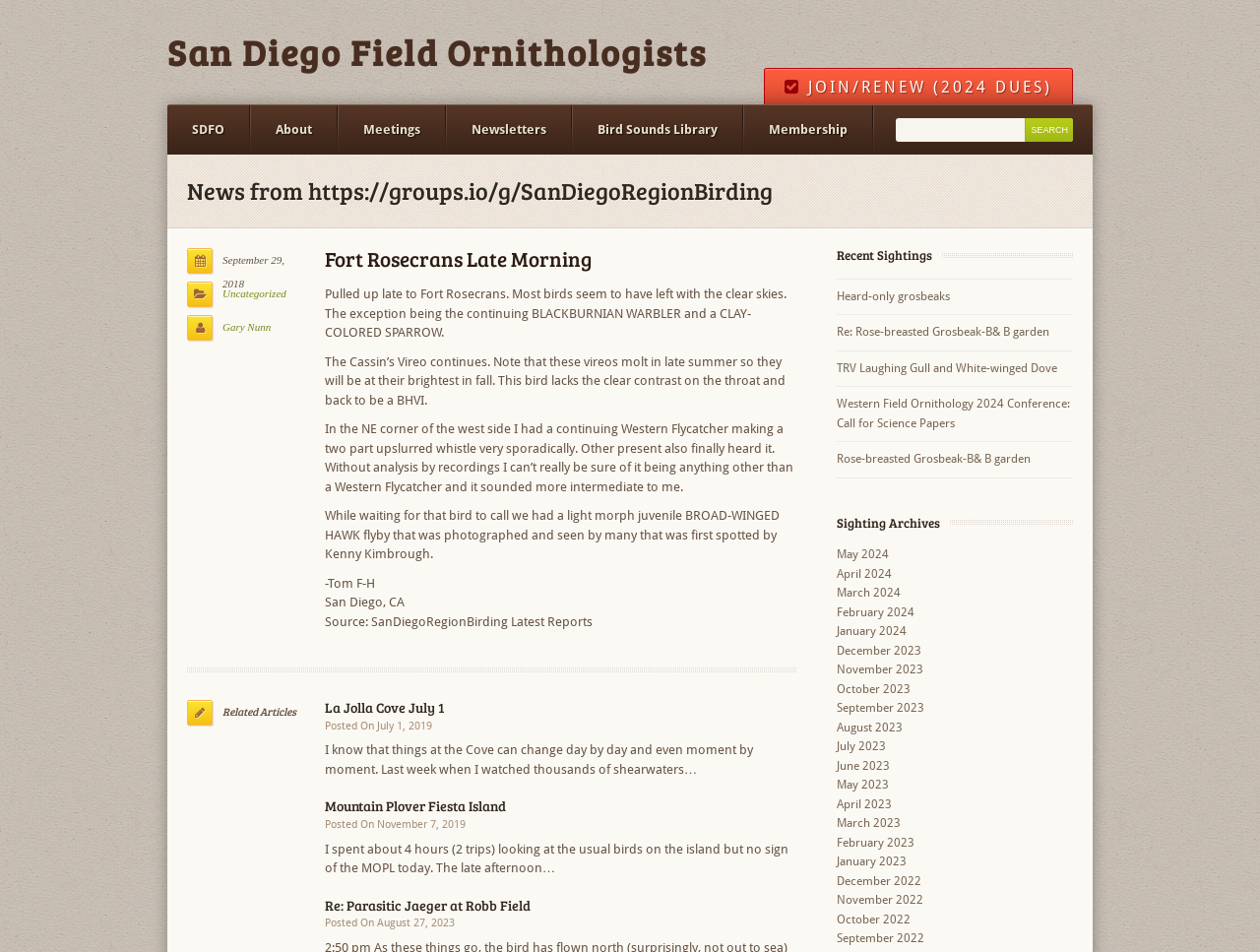Please specify the bounding box coordinates in the format (top-left x, top-left y, bottom-right x, bottom-right y), with values ranging from 0 to 1. Identify the bounding box for the UI component described as follows: Join/Renew (2024 Dues)

[0.606, 0.071, 0.852, 0.11]